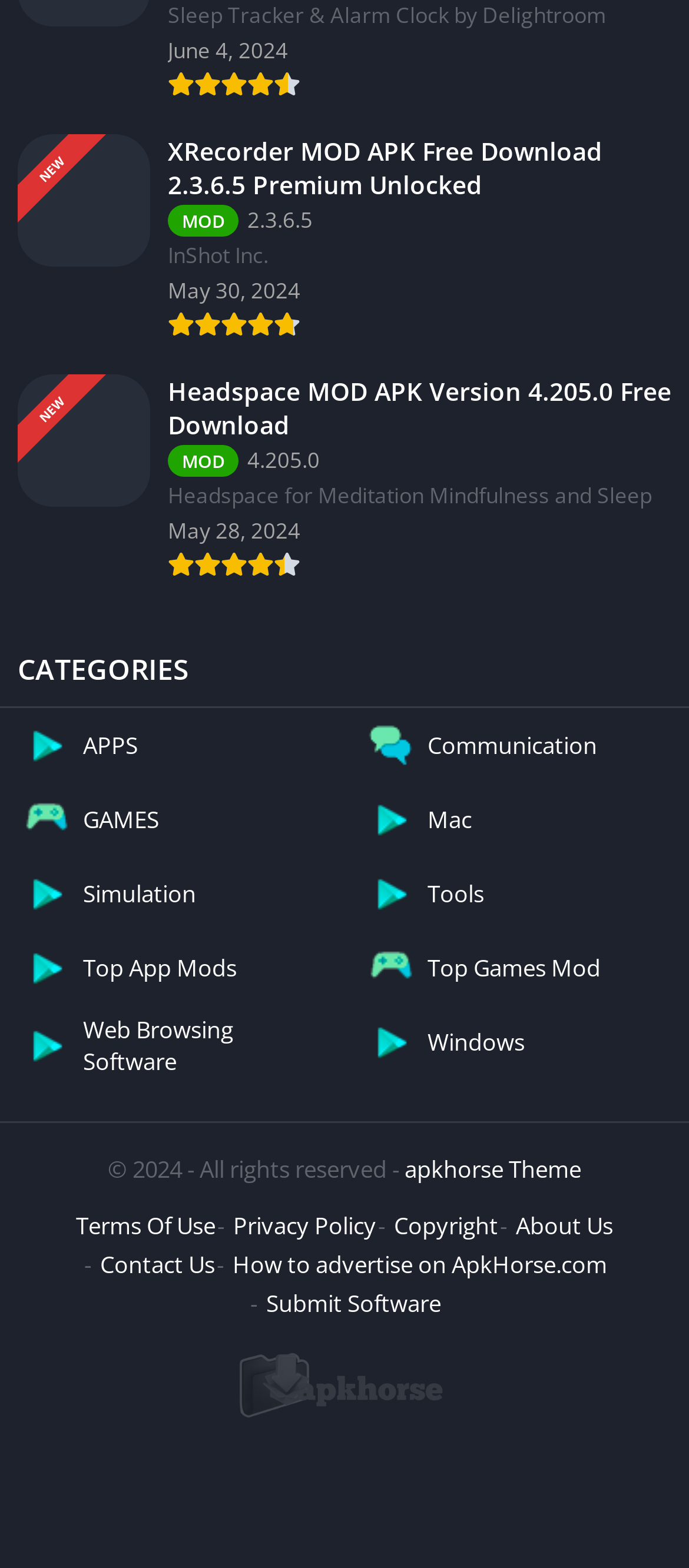Specify the bounding box coordinates for the region that must be clicked to perform the given instruction: "Download XRecorder MOD APK".

[0.0, 0.074, 1.0, 0.227]